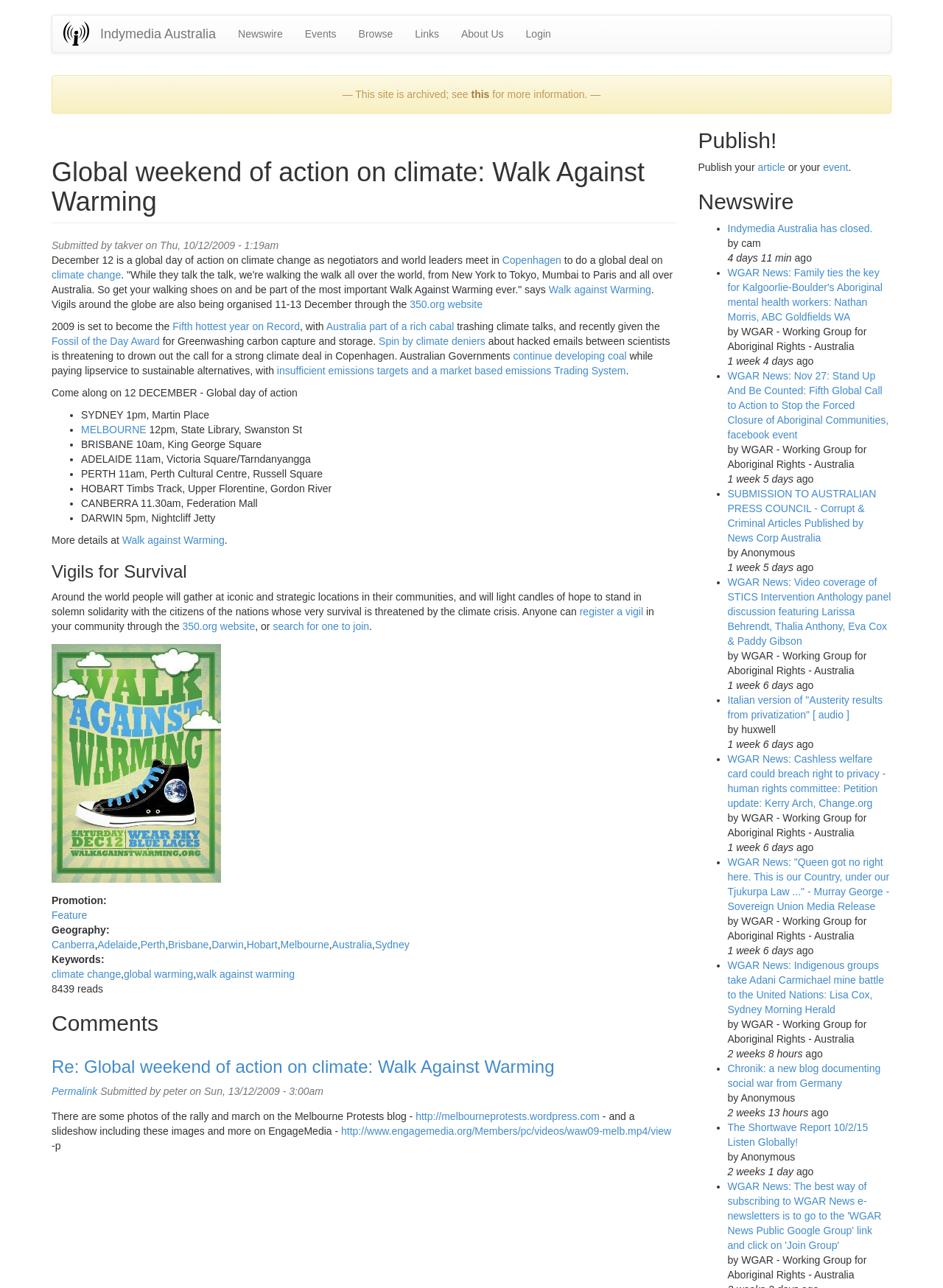Please determine the bounding box coordinates of the area that needs to be clicked to complete this task: 'Read more about Walk Against Warming'. The coordinates must be four float numbers between 0 and 1, formatted as [left, top, right, bottom].

[0.582, 0.22, 0.69, 0.23]